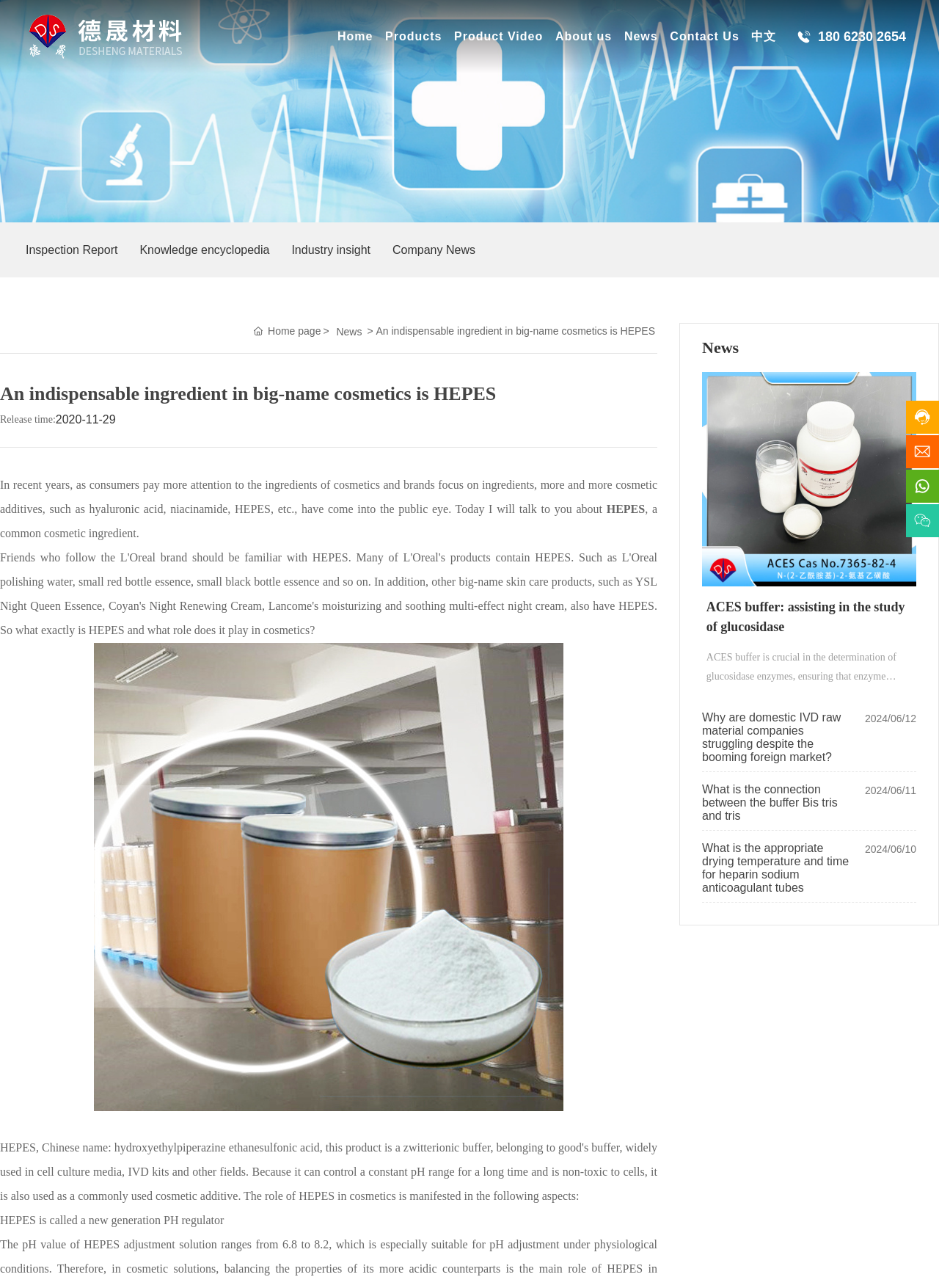Show the bounding box coordinates for the HTML element described as: "Home page".

[0.27, 0.253, 0.342, 0.262]